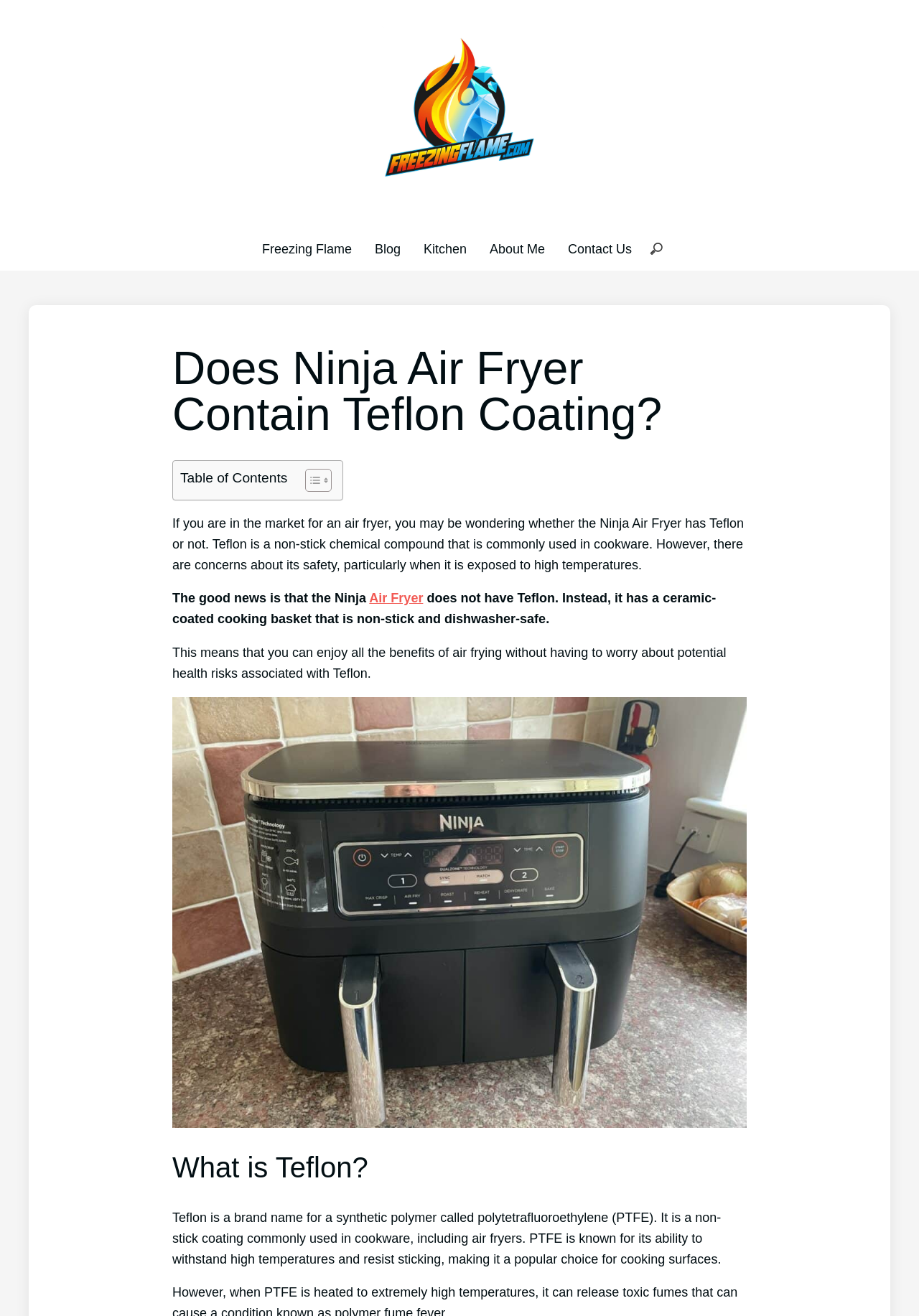What is the chemical compound commonly used in cookware?
Based on the screenshot, give a detailed explanation to answer the question.

Teflon is a brand name for a synthetic polymer called polytetrafluoroethylene (PTFE), which is a non-stick coating commonly used in cookware, including air fryers, as stated in the paragraph 'What is Teflon?'